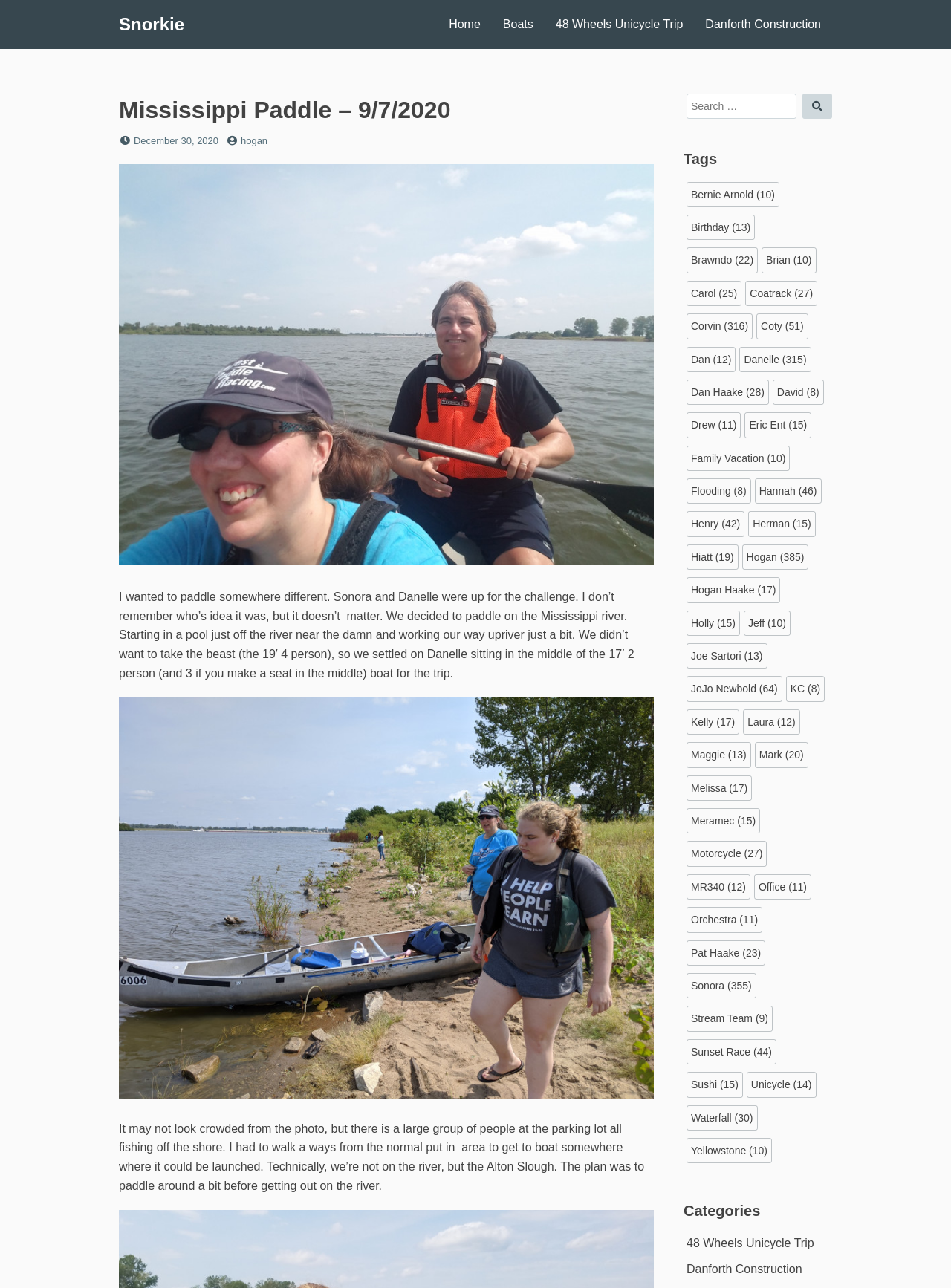How many people were in the 2-person boat?
Please provide a comprehensive and detailed answer to the question.

The text states 'the 17′ 2 person (and 3 if you make a seat in the middle) boat' which implies that there were 3 people in the 2-person boat.